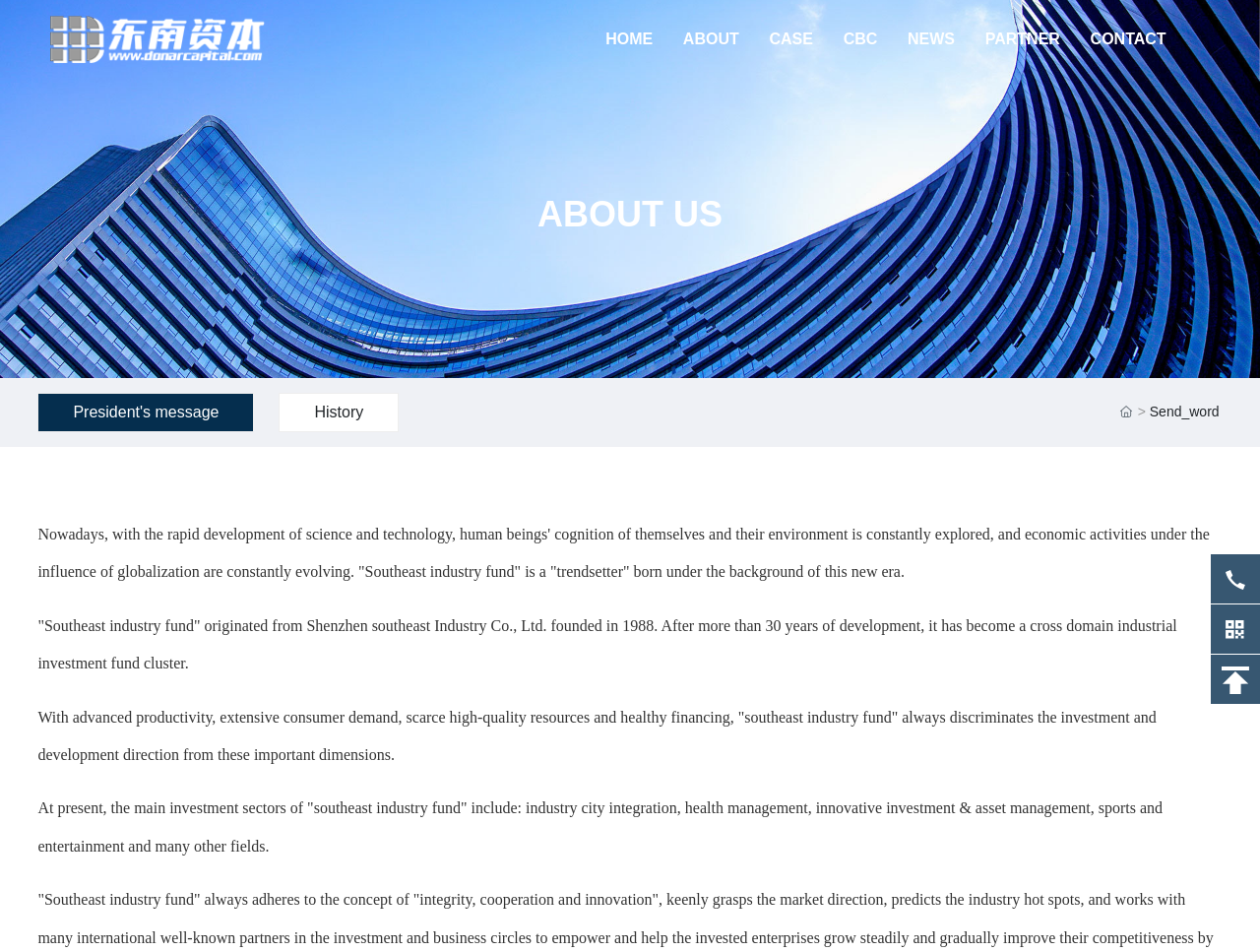Could you provide the bounding box coordinates for the portion of the screen to click to complete this instruction: "Click on the 'HOME' link"?

[0.469, 0.0, 0.53, 0.083]